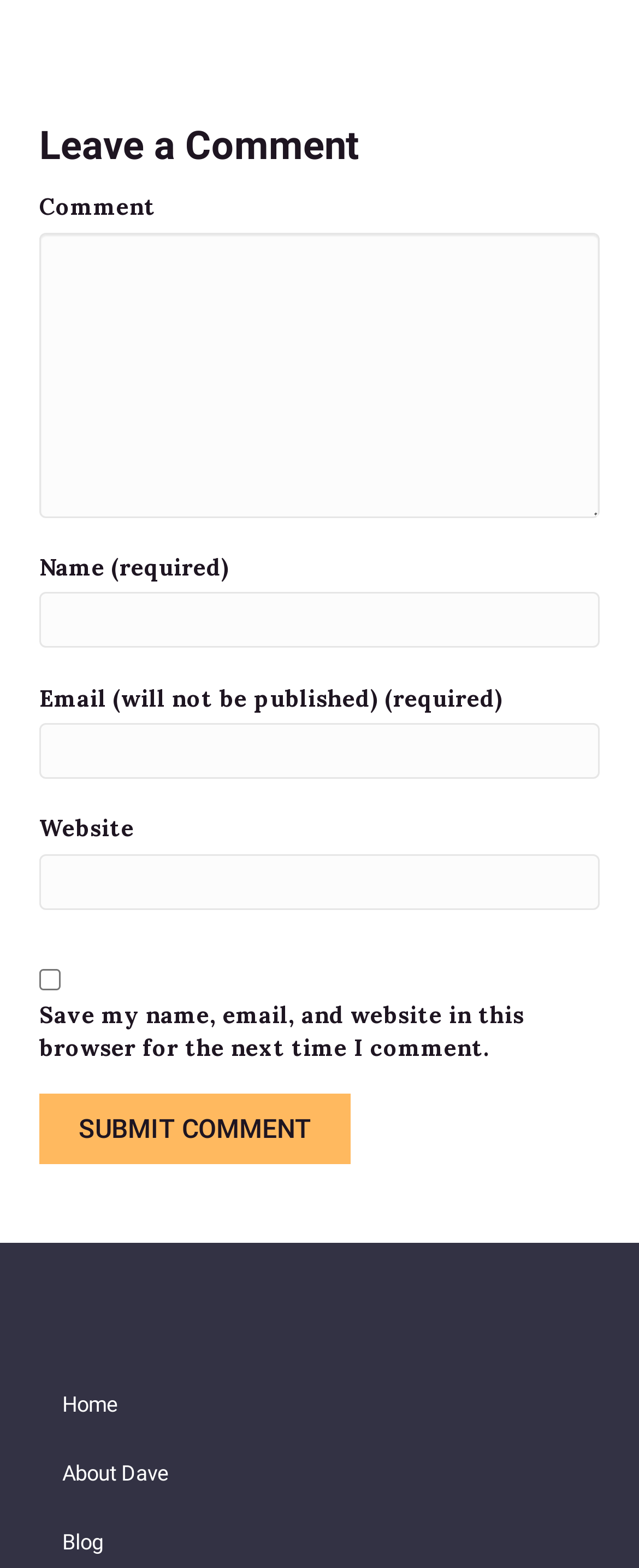Highlight the bounding box of the UI element that corresponds to this description: "About Dave".

[0.062, 0.918, 0.3, 0.961]